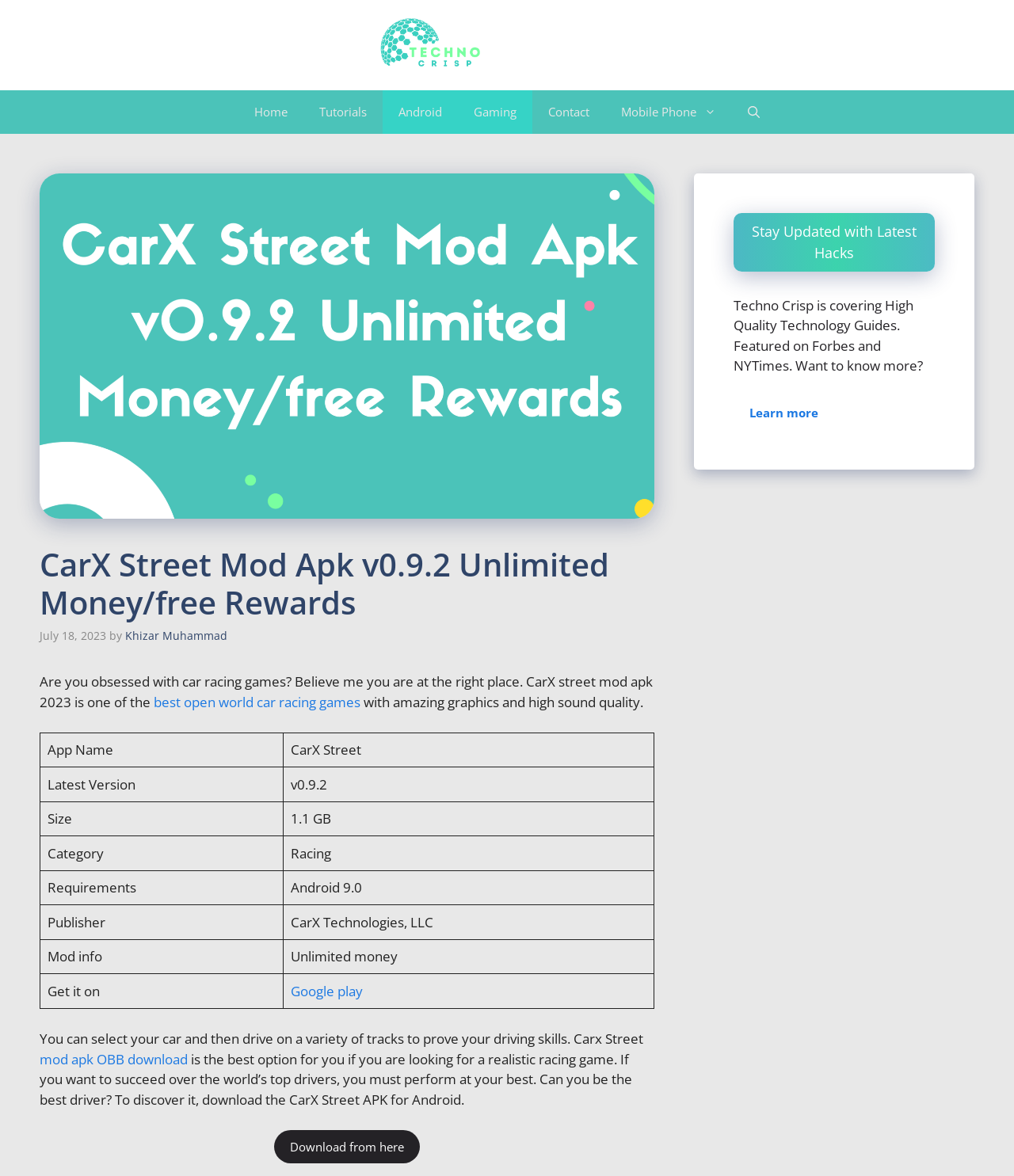Given the description of a UI element: "Techno Crisp", identify the bounding box coordinates of the matching element in the webpage screenshot.

[0.53, 0.026, 0.663, 0.05]